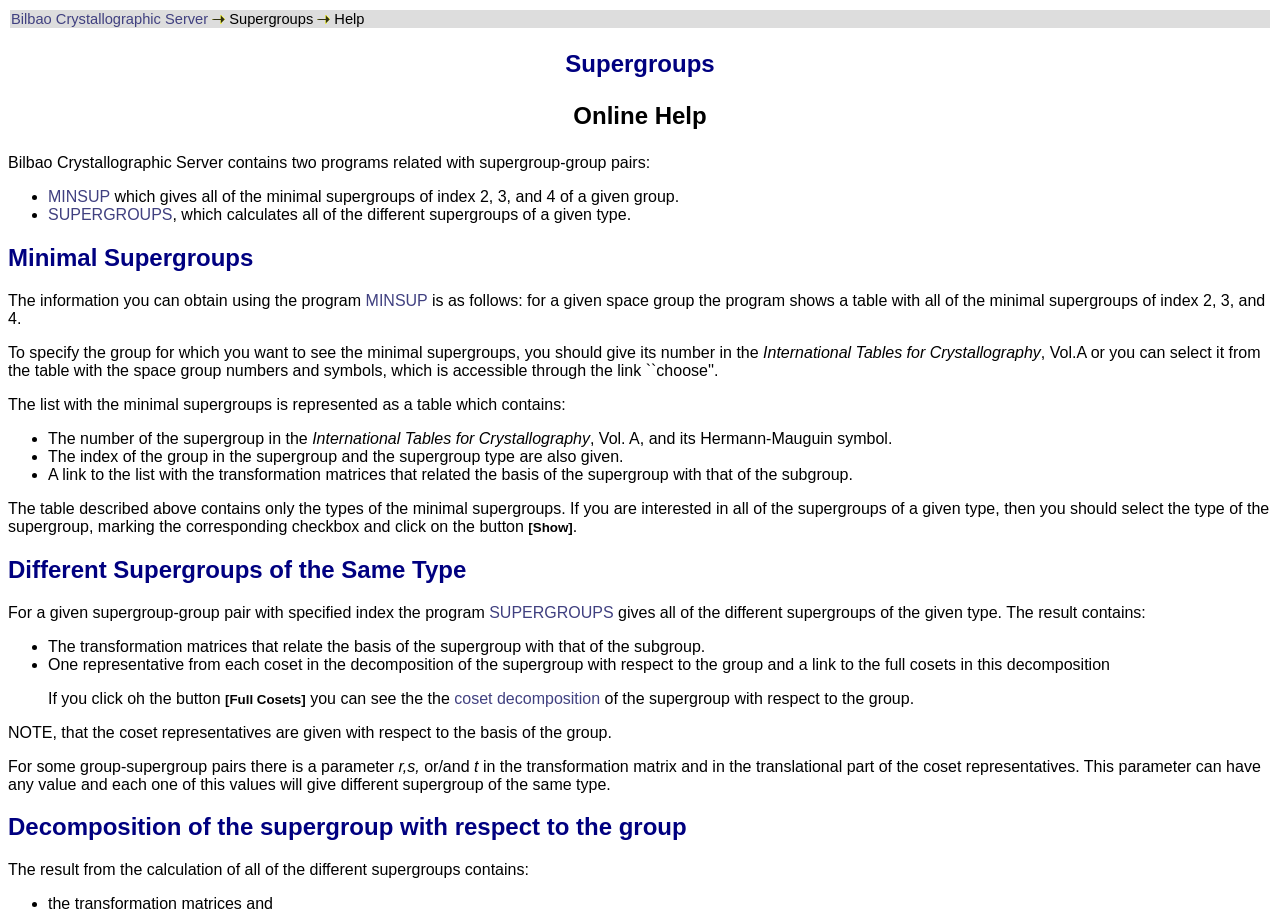Illustrate the webpage thoroughly, mentioning all important details.

The webpage is about Supergroups, specifically the Bilbao Crystallographic Server's online help for Supergroups. At the top, there is a layout table with a link to the Bilbao Crystallographic Server, two images, and a "Help" text. Below this, there is a heading "Supergroups Online Help" followed by a paragraph of text explaining that the server contains two programs related to supergroup-group pairs: MINSUP and SUPERGROUPS.

The page is divided into several sections, each with its own heading. The first section, "Minimal Supergroups", explains that the MINSUP program shows a table with all of the minimal supergroups of index 2, 3, and 4 of a given group. The section lists the information that can be obtained using the program, including the number of the supergroup, its Hermann-Mauguin symbol, and the index of the group in the supergroup.

The next section, "Different Supergroups of the Same Type", explains that the SUPERGROUPS program calculates all of the different supergroups of a given type. The result contains the transformation matrices that relate the basis of the supergroup with that of the subgroup, as well as one representative from each coset in the decomposition of the supergroup with respect to the group.

The page also has a section on "Decomposition of the supergroup with respect to the group", which explains that the result from the calculation of all of the different supergroups contains the transformation matrices and other information.

Throughout the page, there are several links to other pages or sections, including links to the MINSUP and SUPERGROUPS programs, as well as links to lists of transformation matrices and coset decompositions. There are also several images and icons scattered throughout the page.